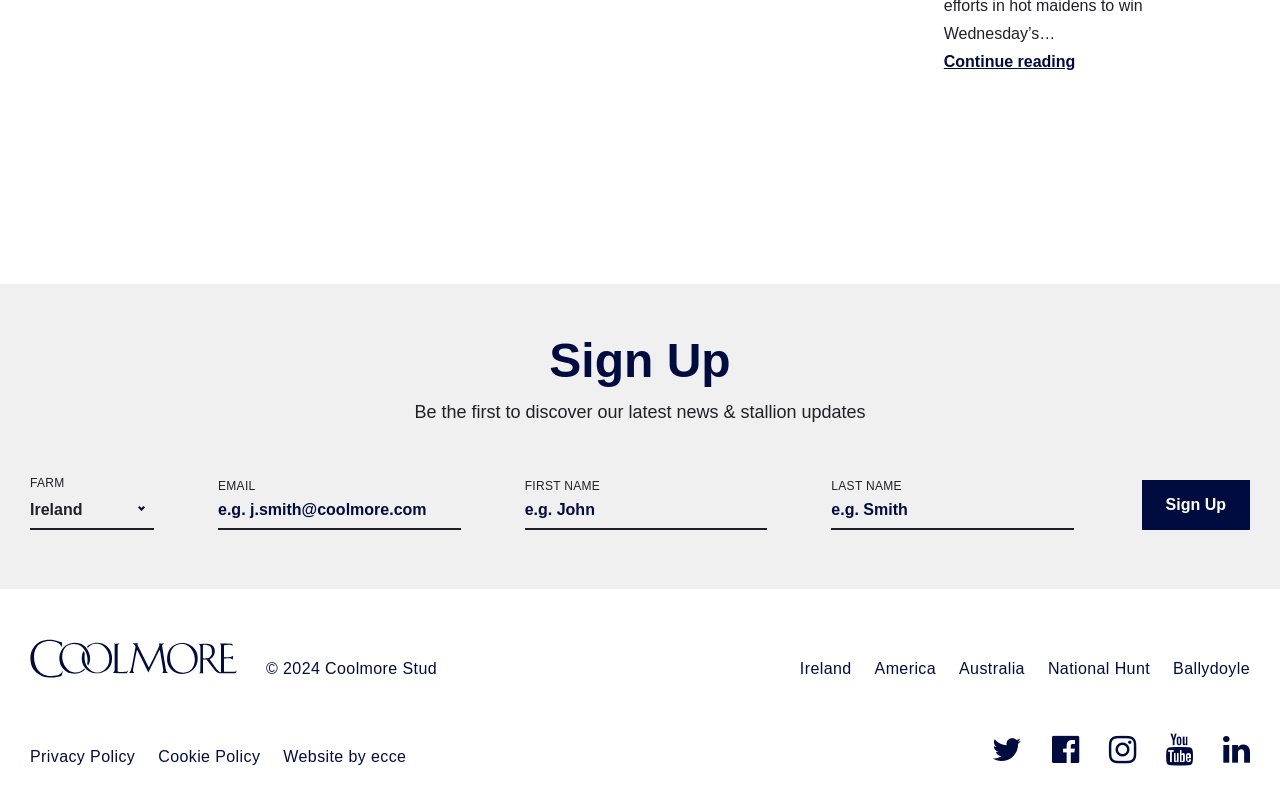Reply to the question below using a single word or brief phrase:
How many social media links are present at the bottom of this webpage?

5